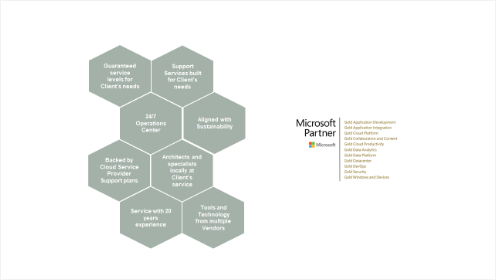Give a concise answer using only one word or phrase for this question:
What is the name of the company featured in the image?

Knowit AB